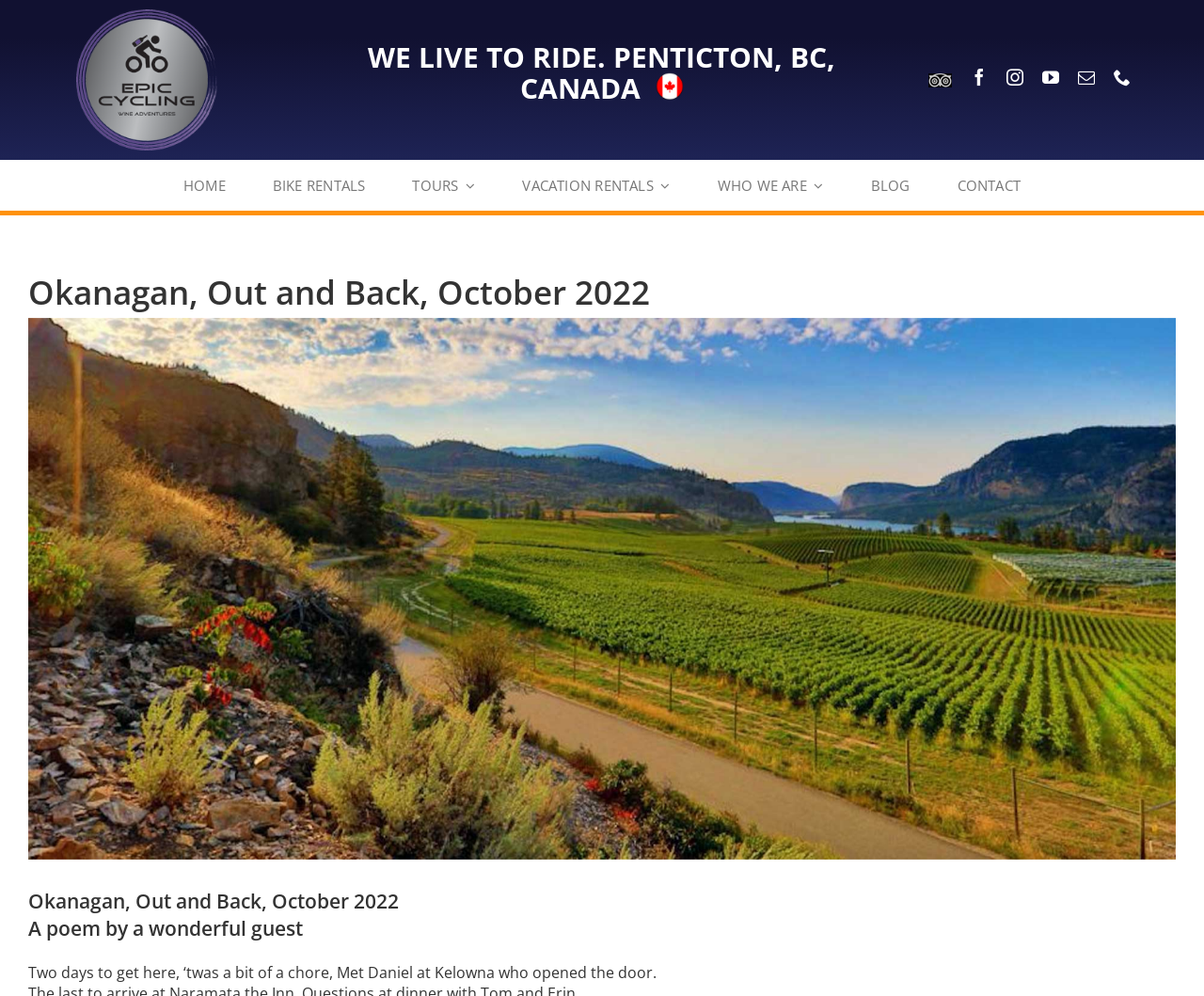Please mark the clickable region by giving the bounding box coordinates needed to complete this instruction: "Click the Epic Cycling logo".

[0.064, 0.007, 0.181, 0.027]